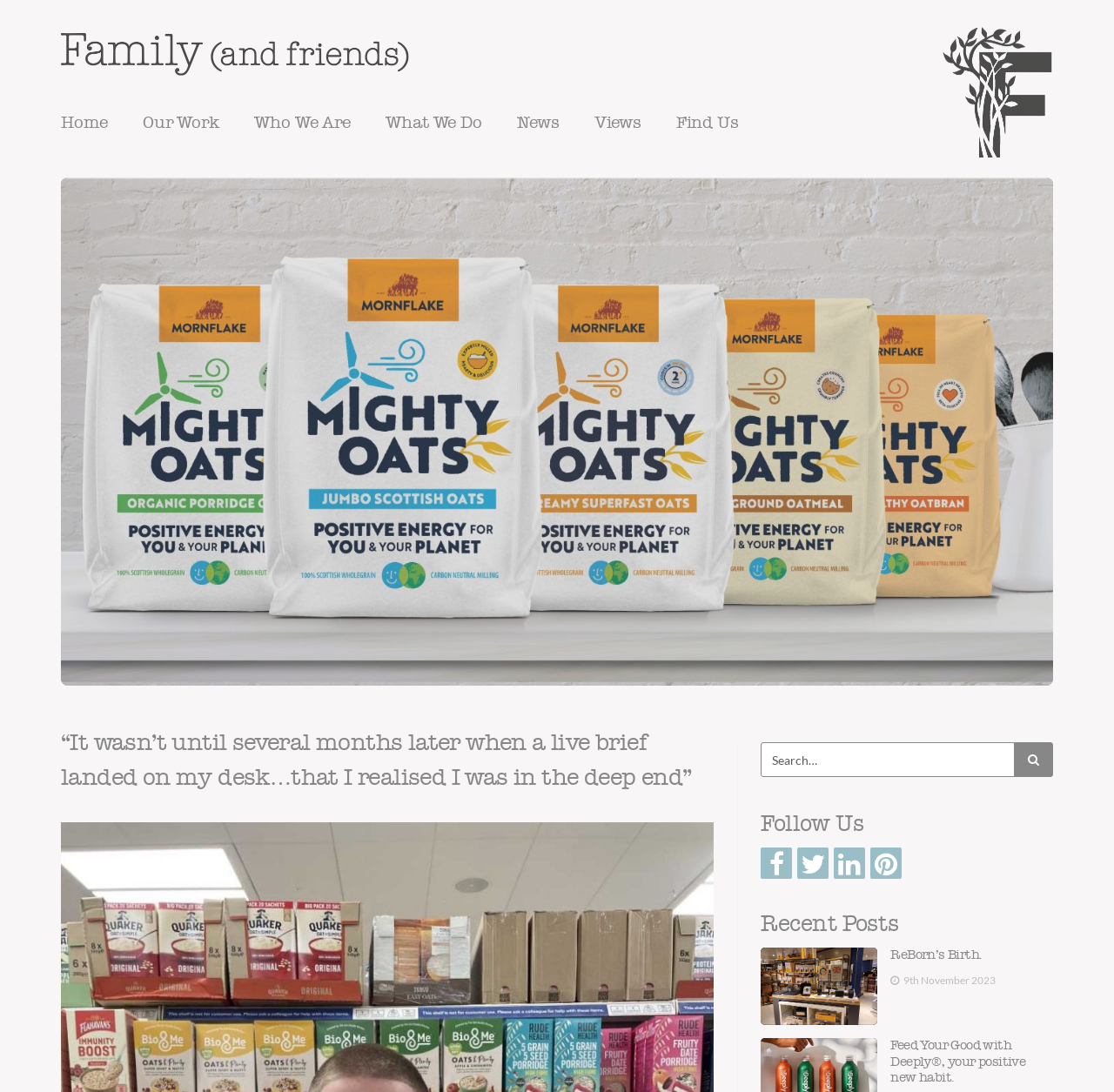Give a detailed explanation of the elements present on the webpage.

This webpage is a blog post titled "Meet: The young hot shot designer from F&f!" on the Family & Friends Blog. At the top left, there is a logo image of Family & Friends Blog, accompanied by a link to the blog's homepage. To the right of the logo, there are several links to different sections of the website, including Home, Our Work, Who We Are, What We Do, News, Views, and Find Us.

Below the navigation links, there is a large heading that displays the title of the blog post. Next to the heading, there is a large image that takes up most of the width of the page. The image is accompanied by a quote in a smaller heading, which reads "“It wasn’t until several months later when a live brief landed on my desk…that I realised I was in the deep end”".

On the right side of the page, there is a search bar with a button and a label that says "Search for:". Below the search bar, there are several social media links, including Facebook, Twitter, LinkedIn, and Instagram, represented by their respective icons.

Further down the page, there is a heading that says "Recent Posts", followed by a list of links to recent blog posts. Each post has a title, a link to the post, and a date published. The most recent post is "ReBorn’s Birth.", published on 9th November 2023. The second post is "Feed Your Good with Deeply®, your positive new habit.".